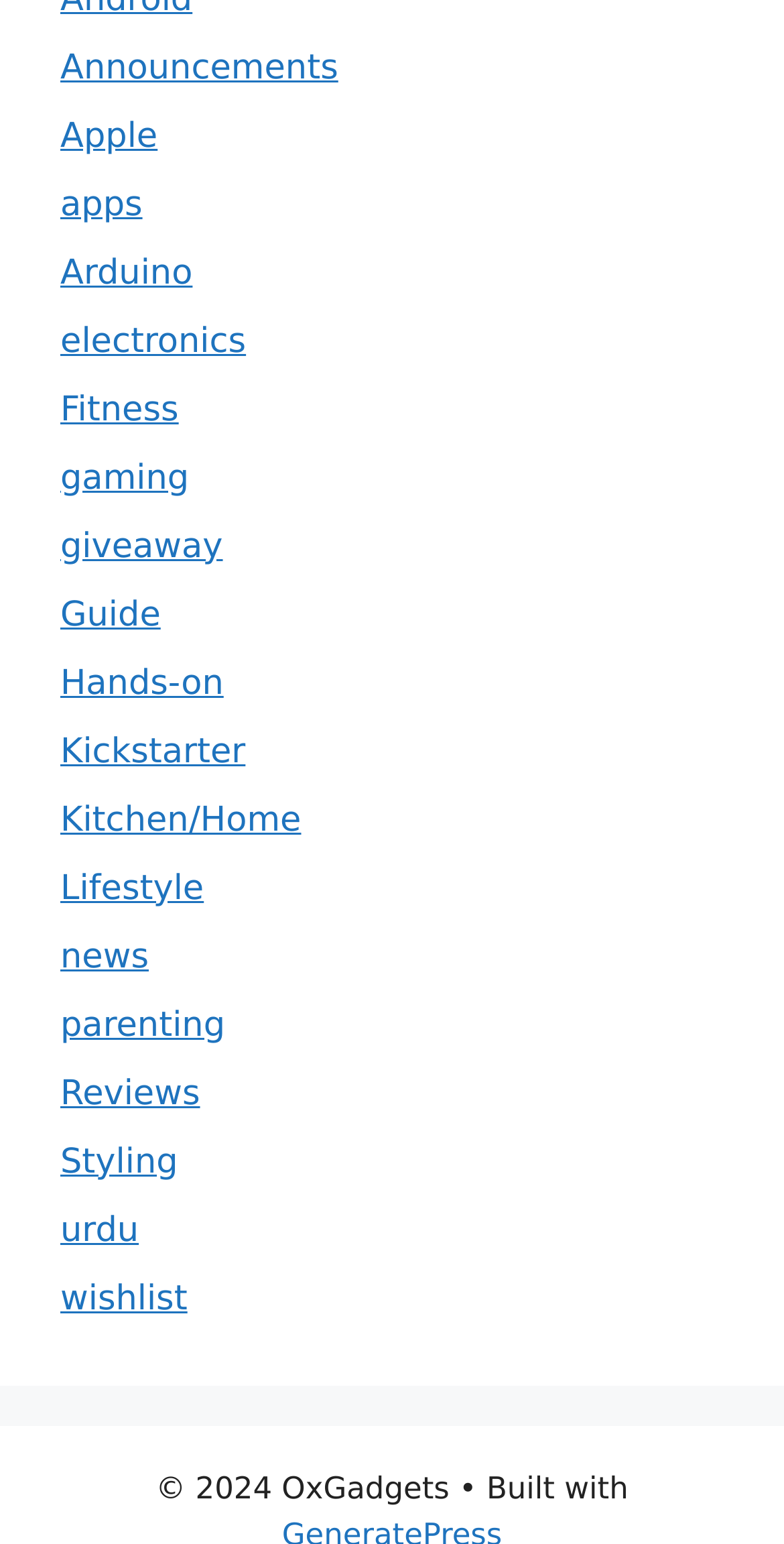Respond with a single word or phrase for the following question: 
What is the category of 'Arduino'?

electronics